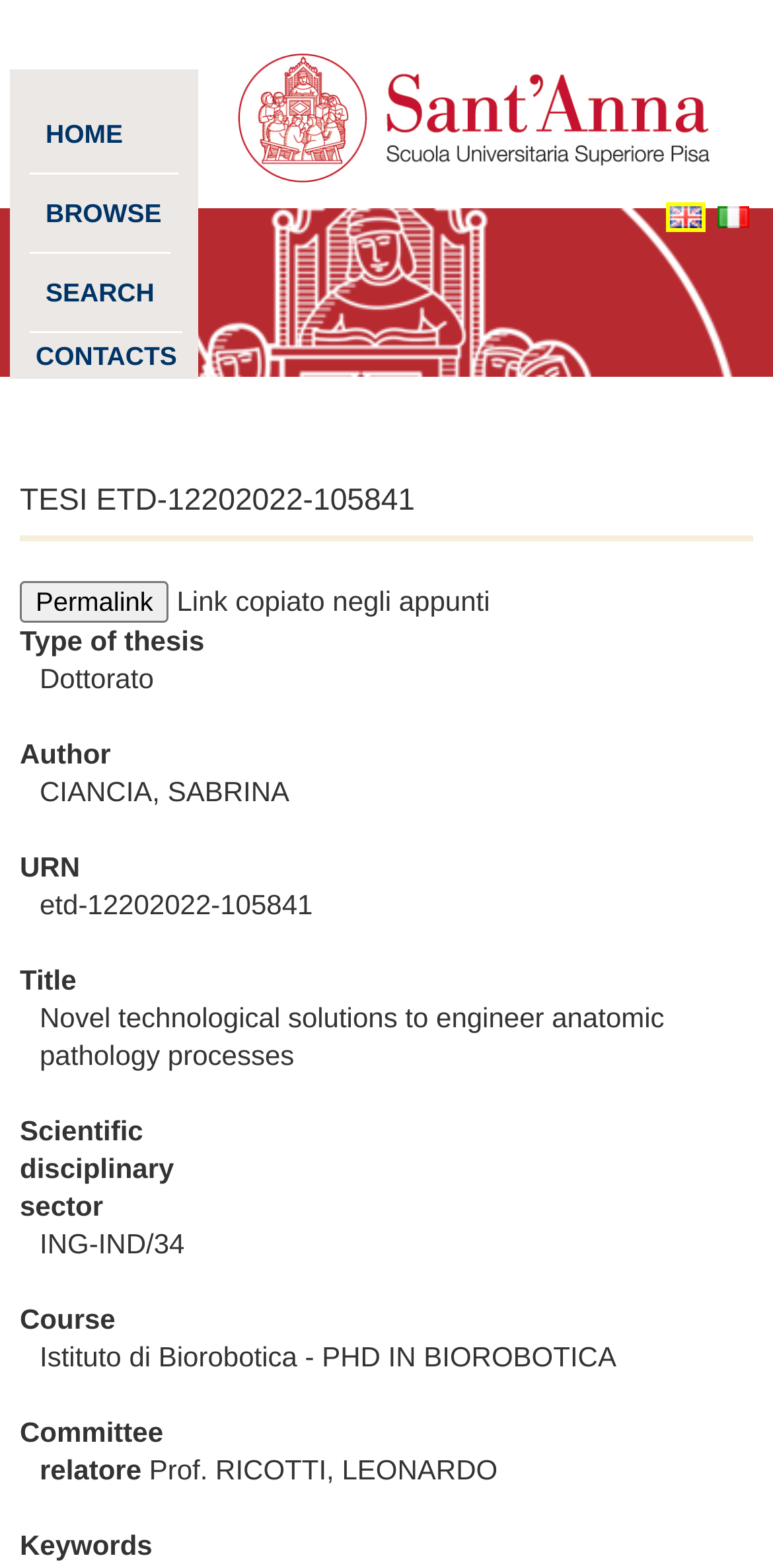Give a concise answer of one word or phrase to the question: 
Who is the author of the thesis?

CIANCIA, SABRINA